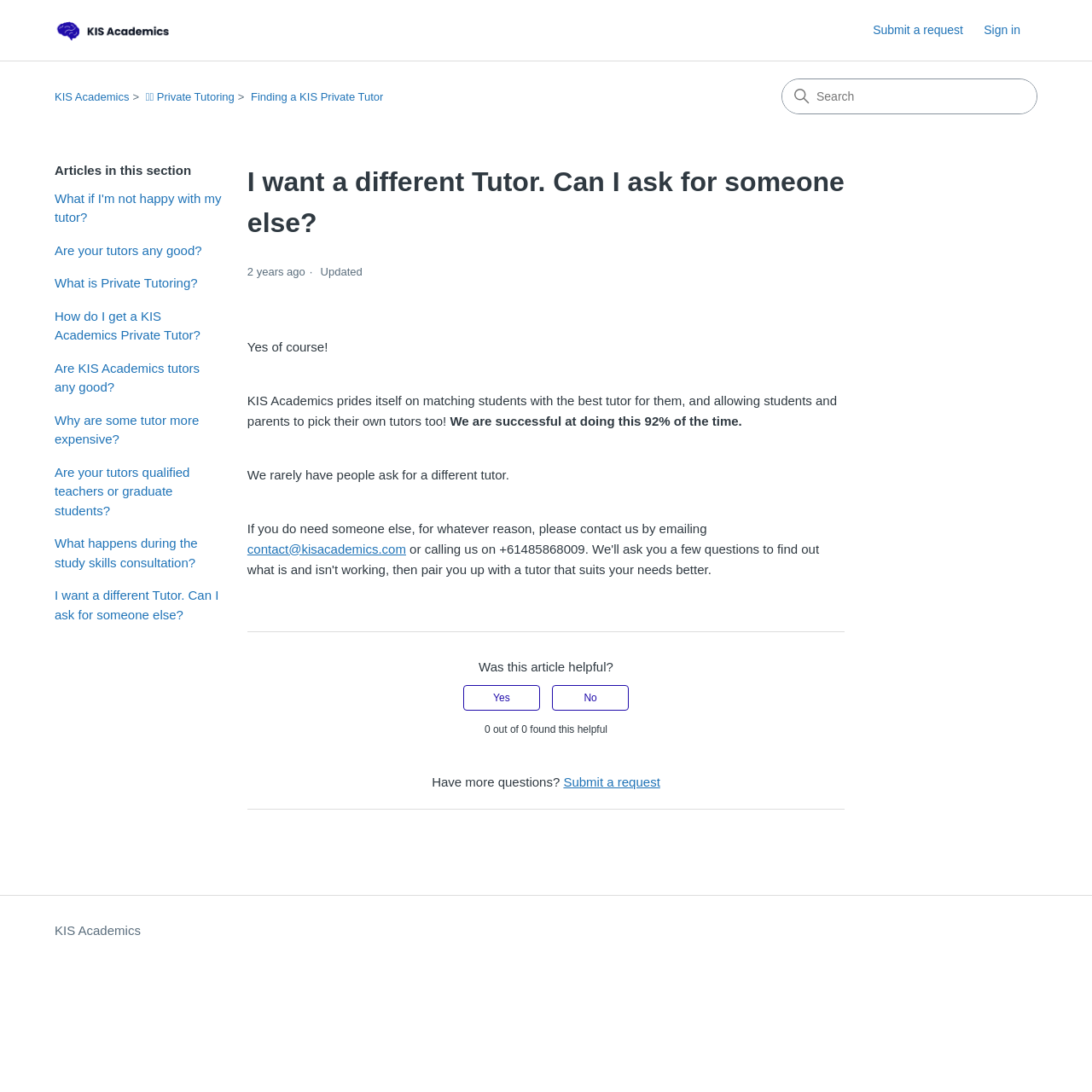Please specify the bounding box coordinates for the clickable region that will help you carry out the instruction: "check out Becky’s book The Holy Éclair".

None